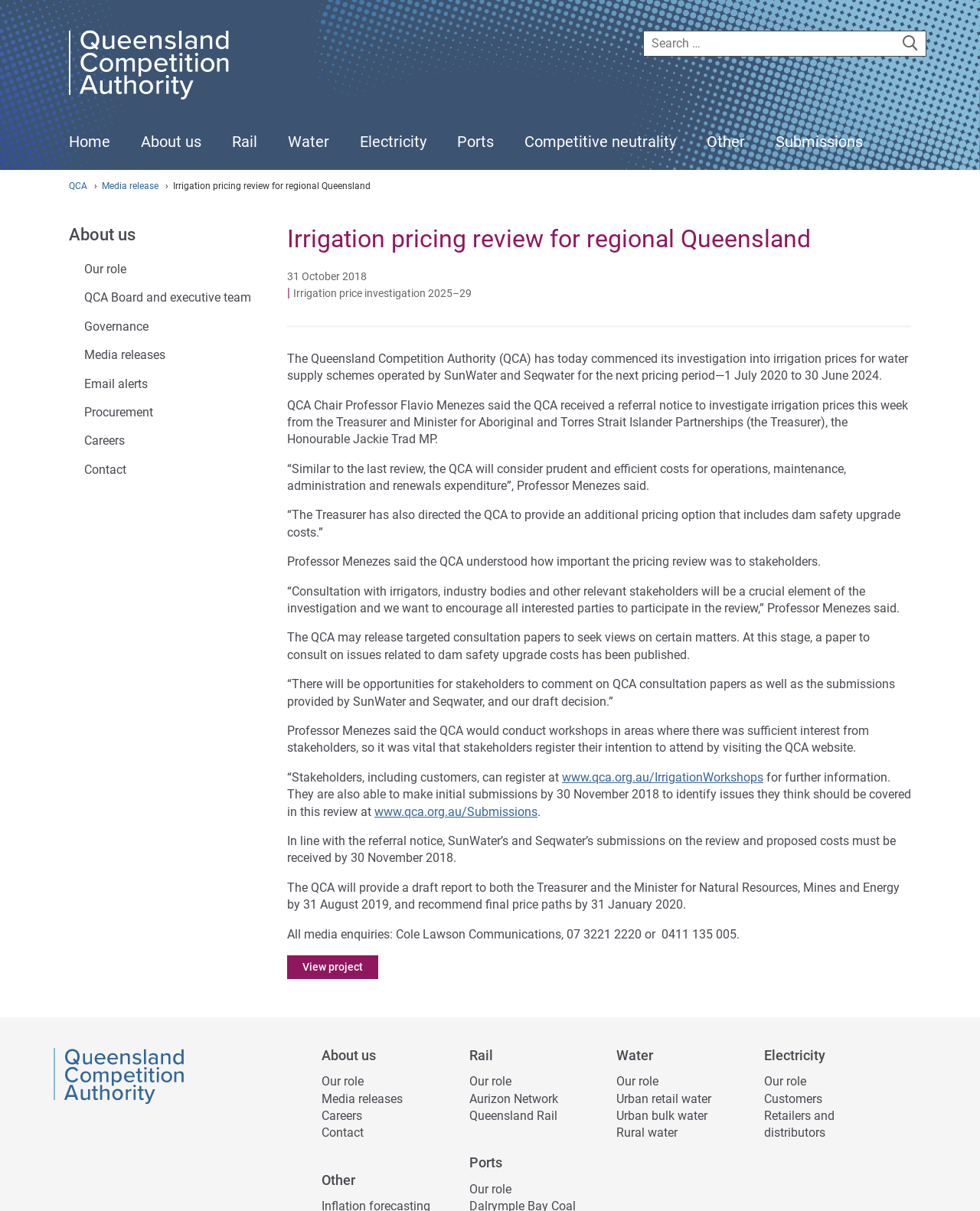Locate the bounding box coordinates of the segment that needs to be clicked to meet this instruction: "Read about Seqwater bulk water investigations".

[0.195, 0.009, 0.388, 0.019]